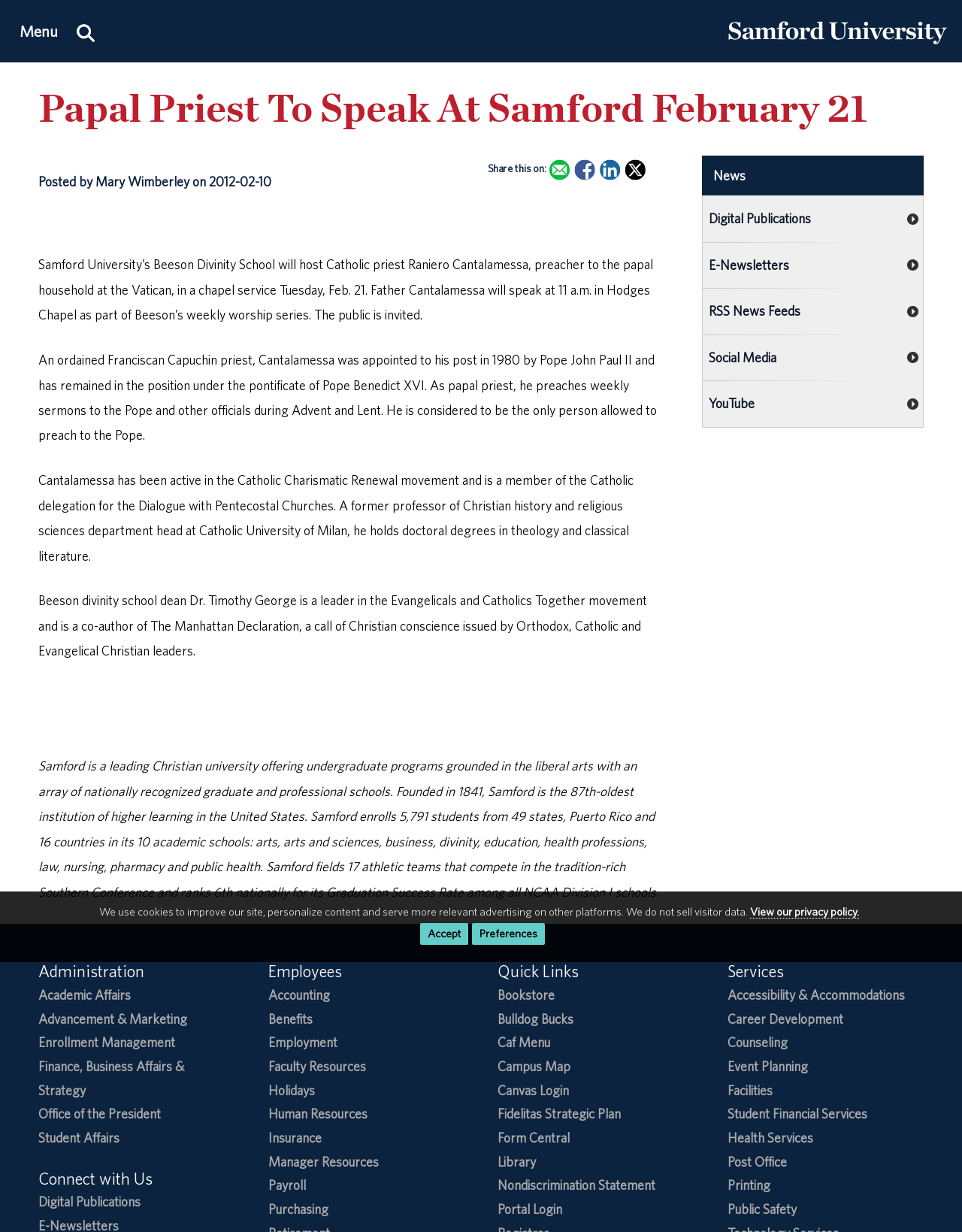Answer the question using only a single word or phrase: 
What is the name of the university hosting the priest?

Samford University